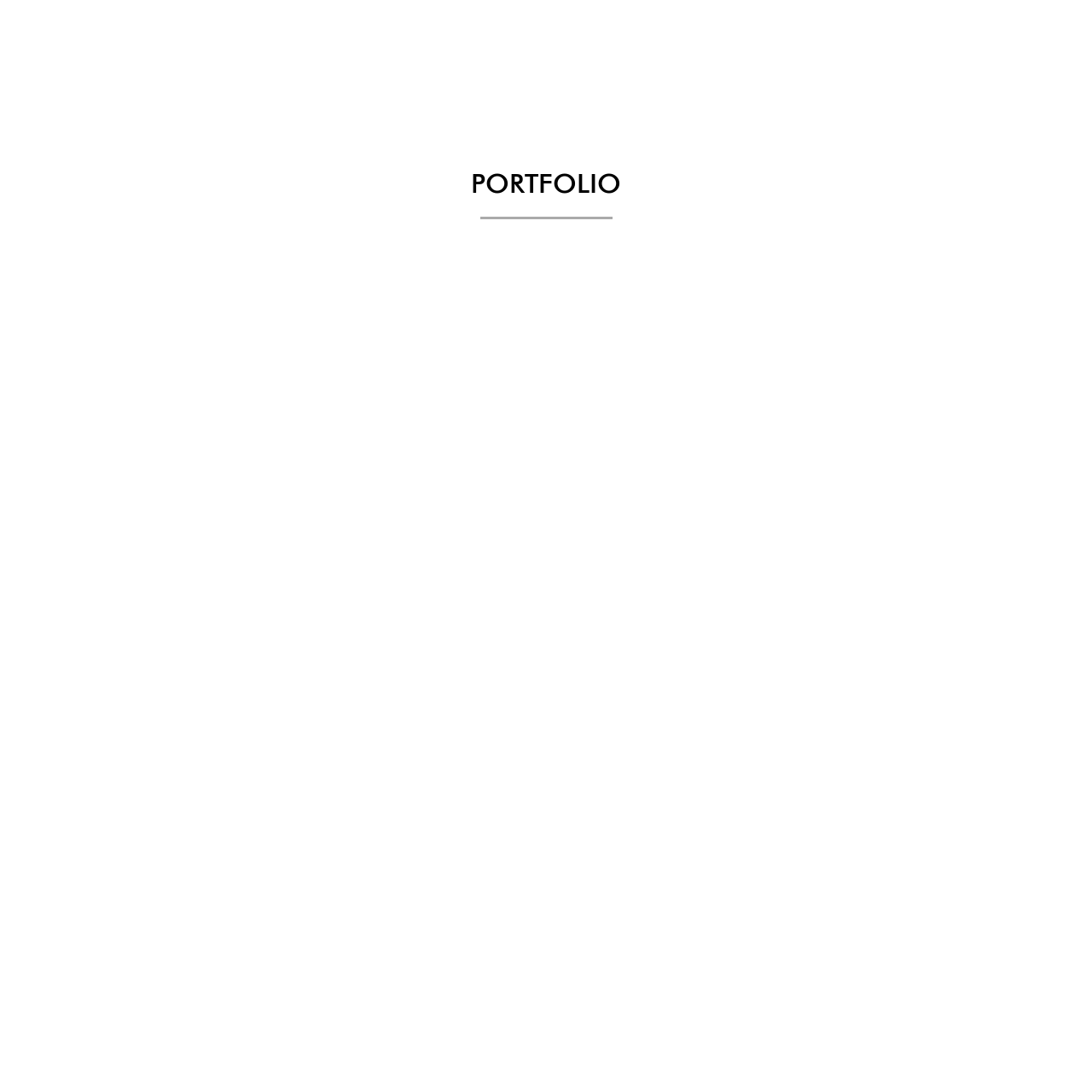Carefully examine the image inside the red box and generate a detailed caption for it.

The image features a visually engaging design, possibly reflecting a creative endeavor, which aligns with the theme of a portfolio. The design may include elements that showcase artistic skills or project highlights, typically found in a visual presentation of work. This context suggests that the image serves as a focal point to attract attention and provide insight into the creator's capabilities, perhaps portraying a blend of innovation and professionalism. With the backdrop of a portfolio setting, this image plays a crucial role in presenting an individual's or team's work, encapsulating their style and approach within the creative industry.